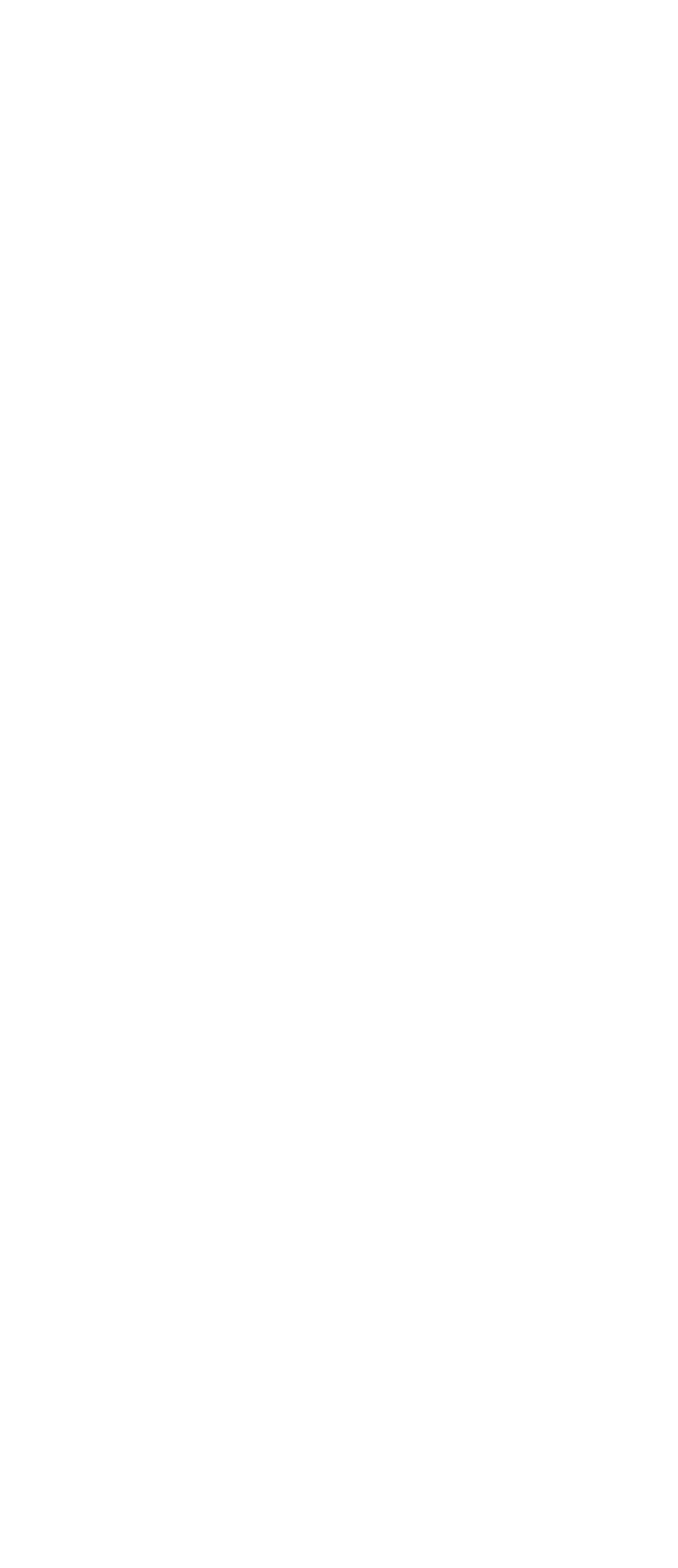Using the provided element description, identify the bounding box coordinates as (top-left x, top-left y, bottom-right x, bottom-right y). Ensure all values are between 0 and 1. Description: About Us

[0.075, 0.555, 0.247, 0.586]